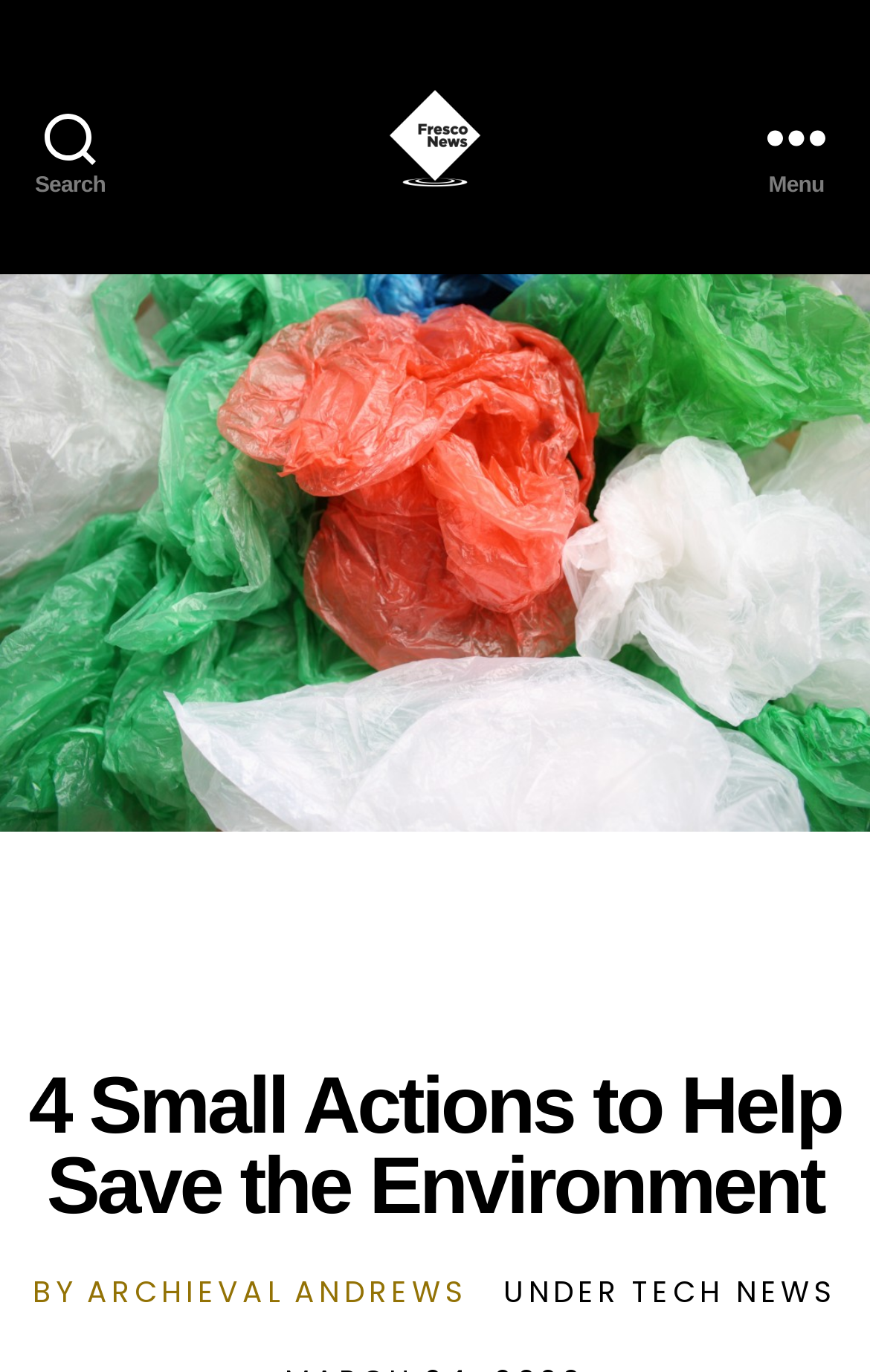Extract the main heading text from the webpage.

4 Small Actions to Help Save the Environment